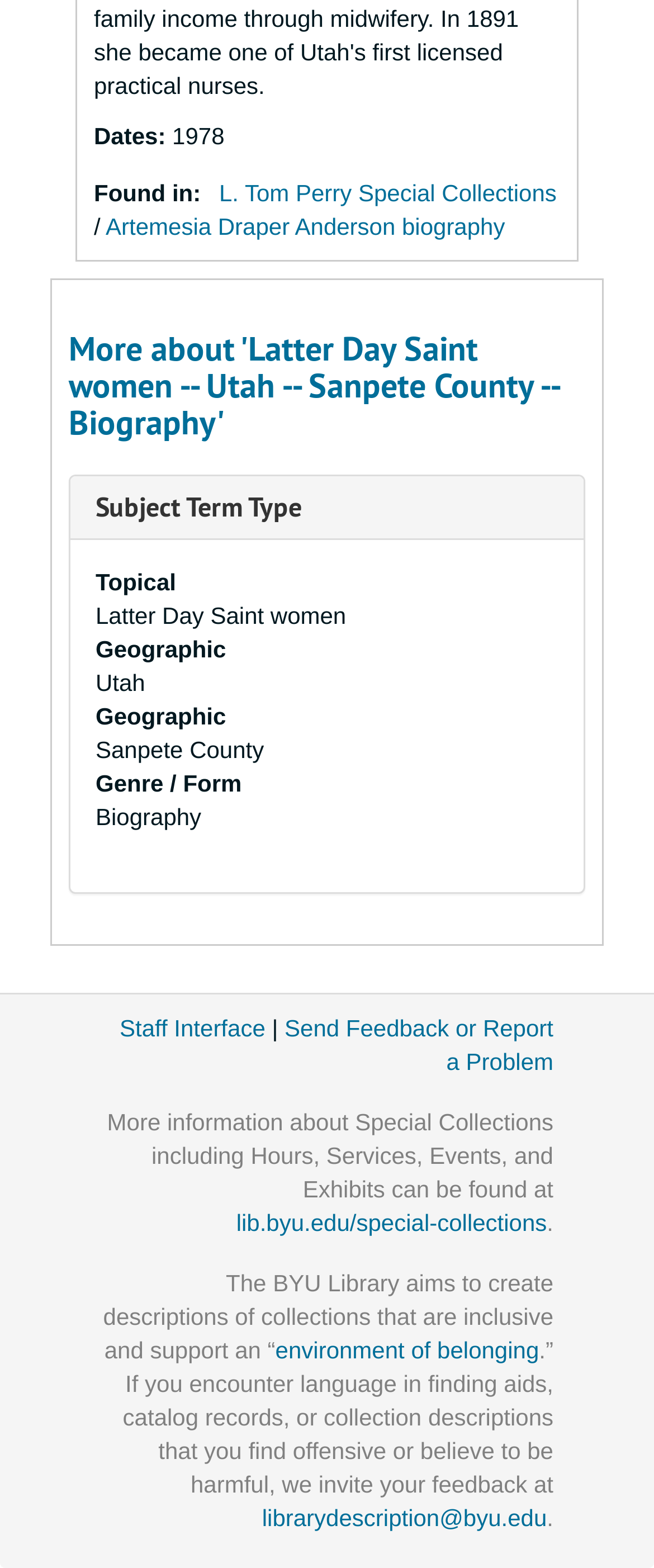Please specify the bounding box coordinates of the element that should be clicked to execute the given instruction: 'Send feedback or report a problem'. Ensure the coordinates are four float numbers between 0 and 1, expressed as [left, top, right, bottom].

[0.435, 0.647, 0.846, 0.686]